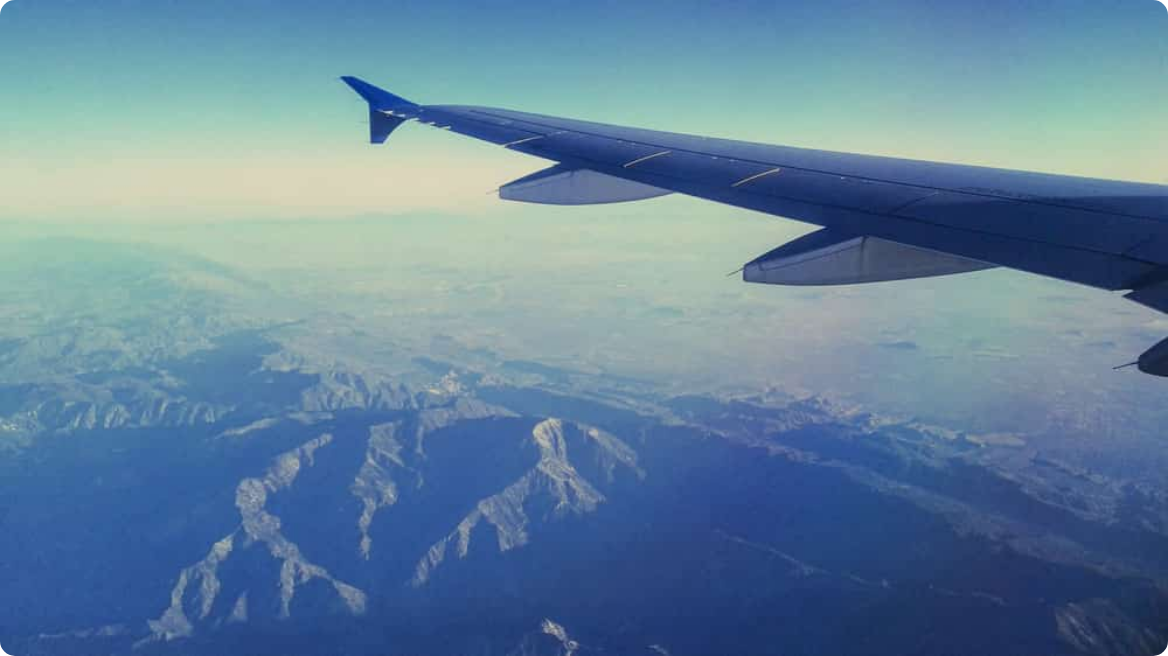Answer the question using only a single word or phrase: 
What is the color of the horizon?

Hazy